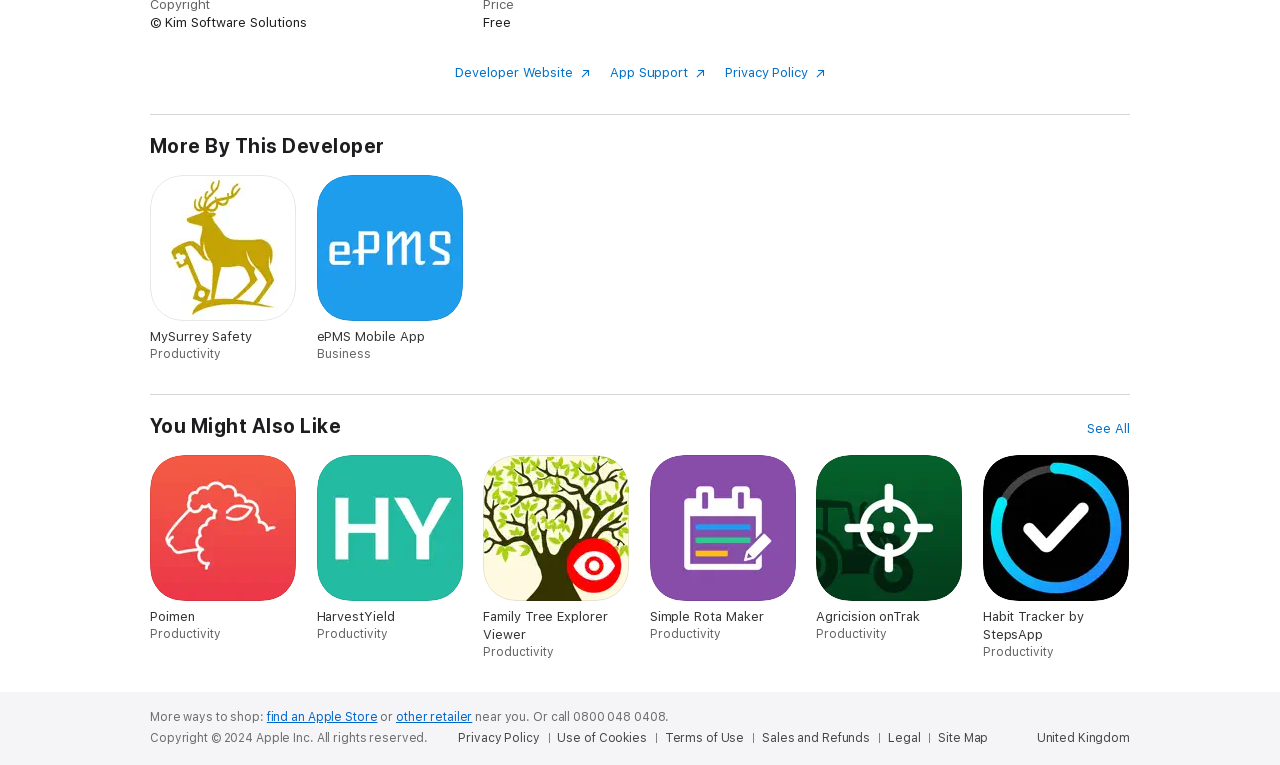Determine the bounding box coordinates of the region that needs to be clicked to achieve the task: "View the 'Homebuilder confidence in December rose to the highest level of the year' article".

None